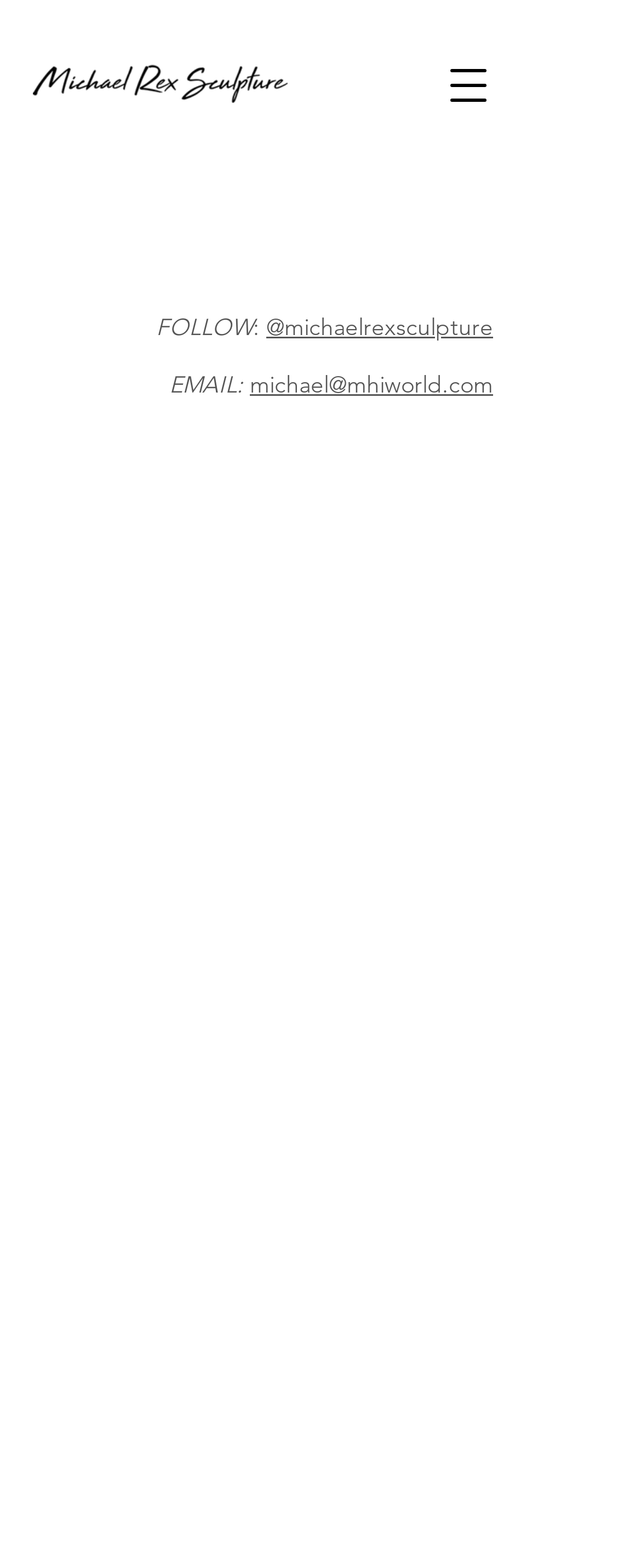Based on the visual content of the image, answer the question thoroughly: What is the gauge of wire used for the sculptures?

The text states that 'Michael’s pieces are created by hand, mostly with 20 gage wire looped in continuous forms.' This indicates that the wire used for the sculptures is 20 gage.